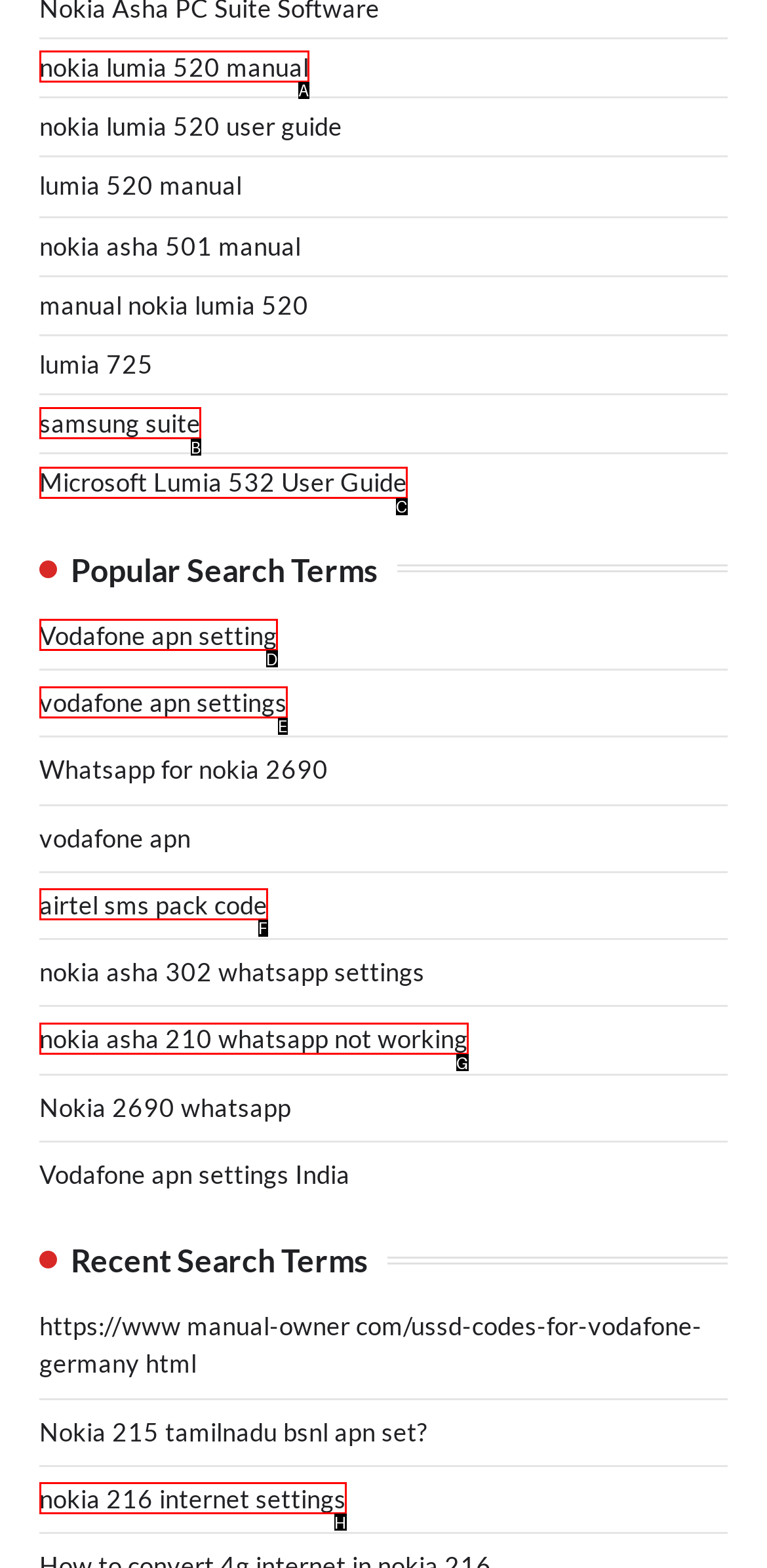Identify the HTML element that corresponds to the following description: samsung suite. Provide the letter of the correct option from the presented choices.

B